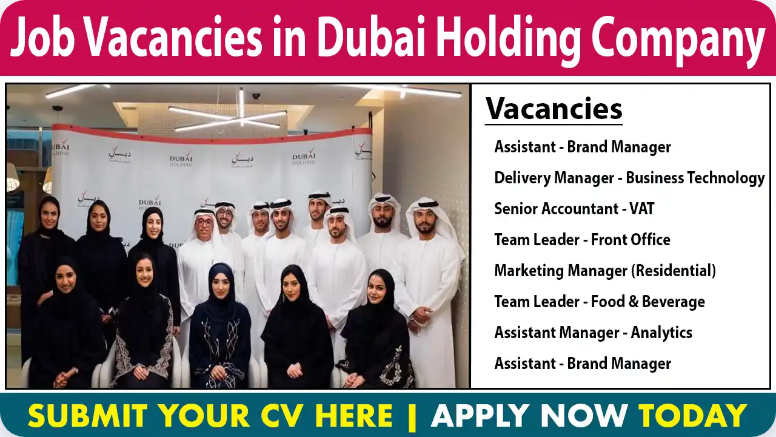What is the company's brand identity reinforced by?
Based on the image, provide your answer in one word or phrase.

The Dubai Holding logo